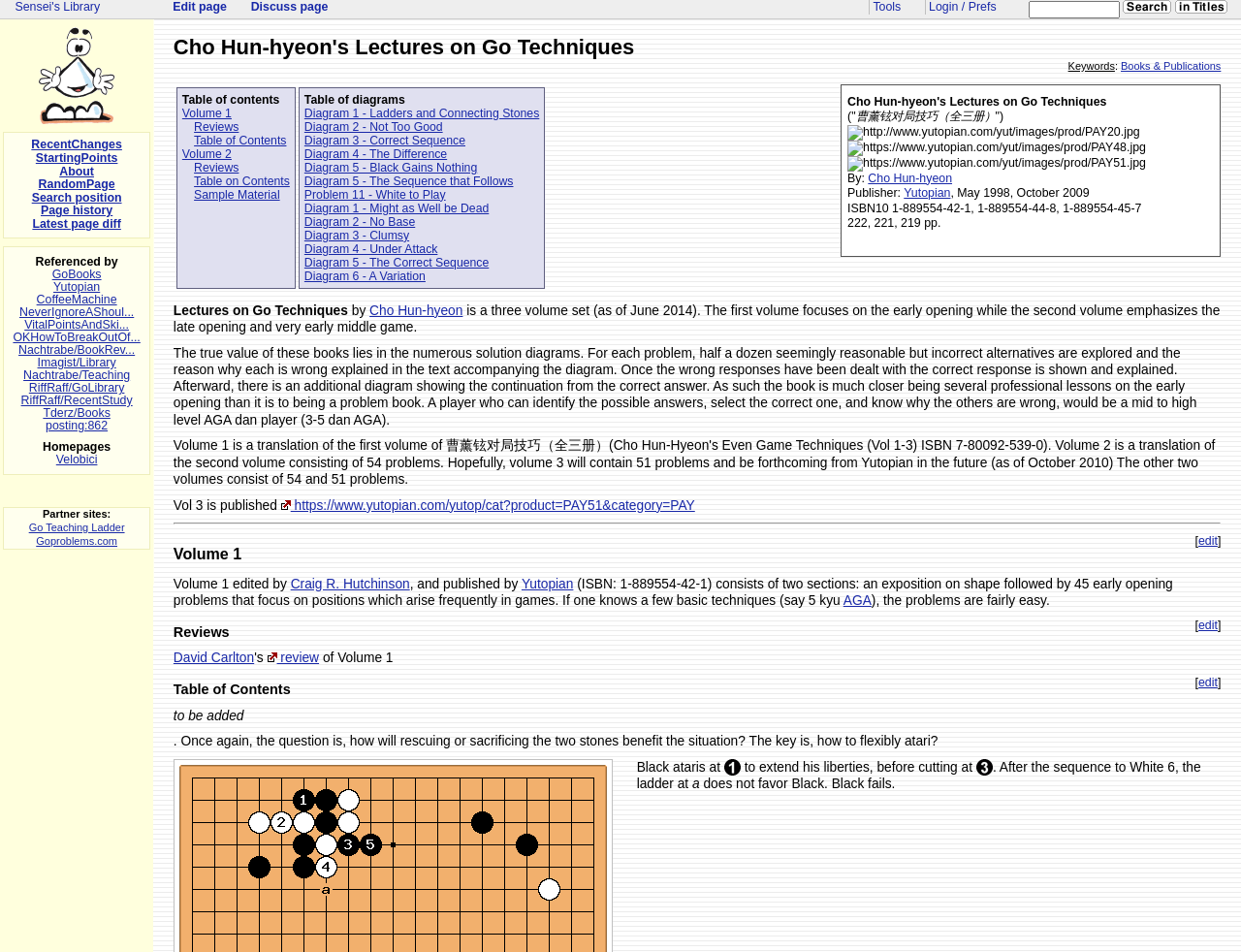Find the bounding box coordinates of the clickable region needed to perform the following instruction: "Search for something". The coordinates should be provided as four float numbers between 0 and 1, i.e., [left, top, right, bottom].

None